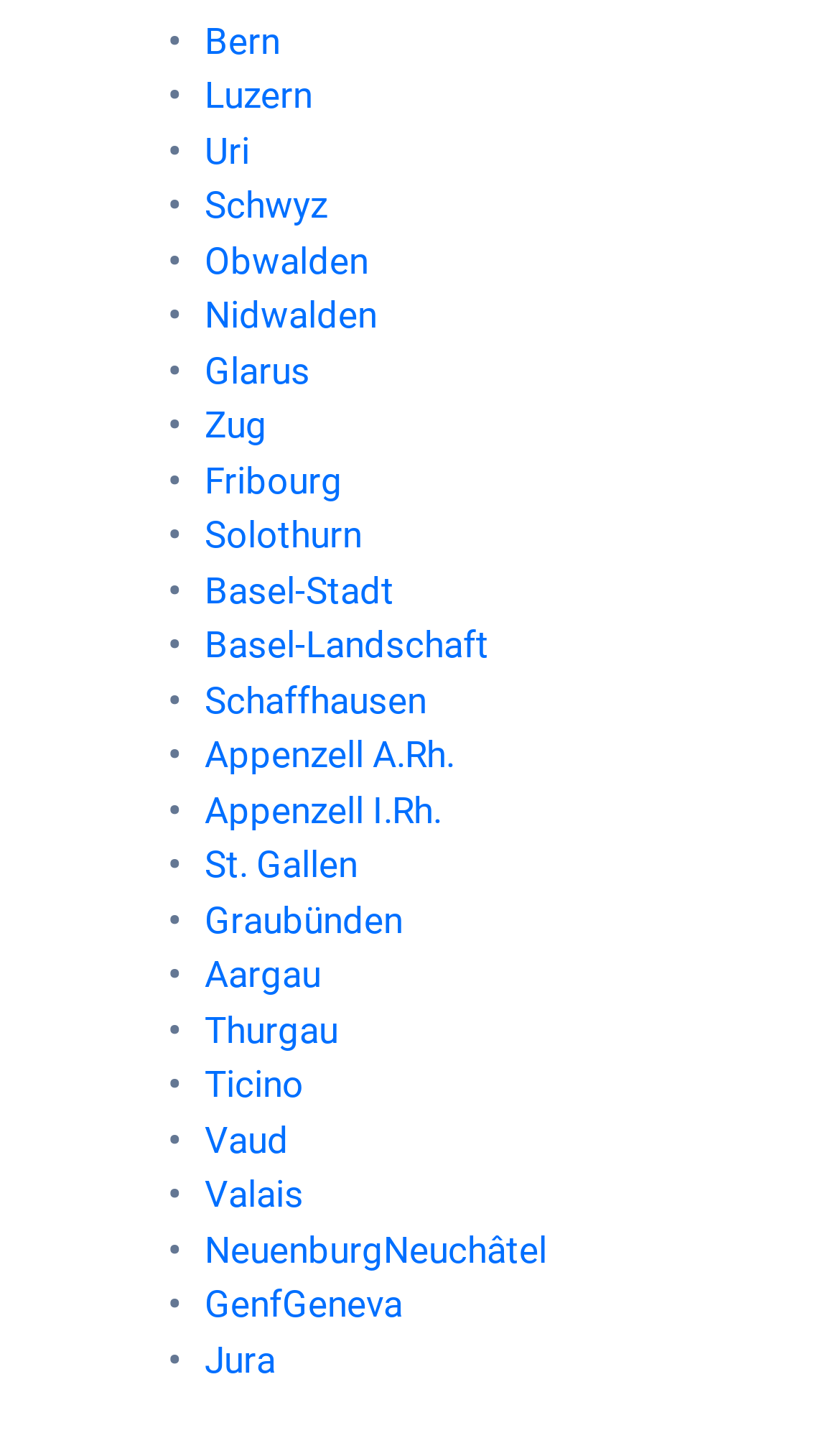Please provide the bounding box coordinate of the region that matches the element description: Neuchâtel. Coordinates should be in the format (top-left x, top-left y, bottom-right x, bottom-right y) and all values should be between 0 and 1.

[0.456, 0.854, 0.651, 0.884]